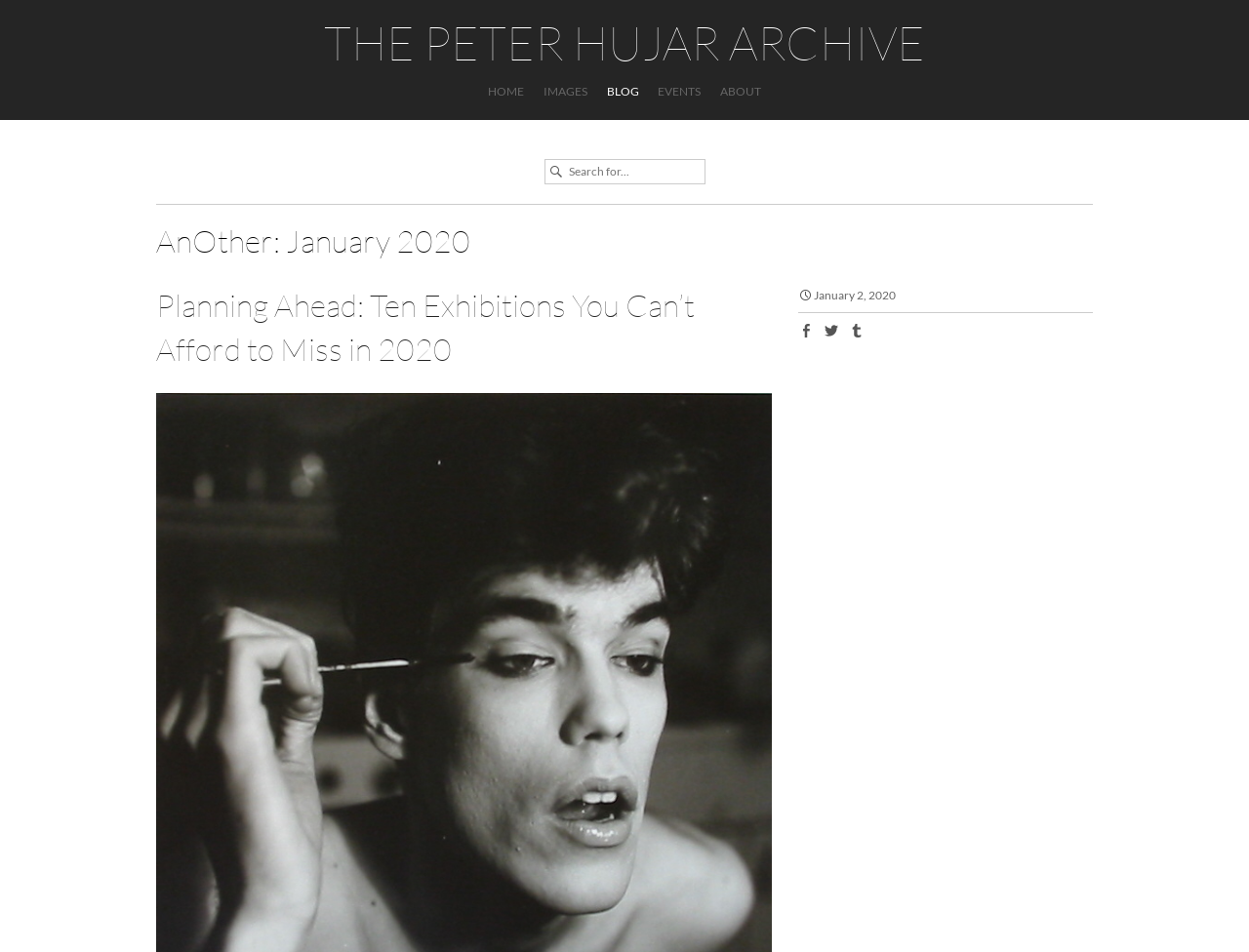Determine the main heading of the webpage and generate its text.

AnOther: January 2020